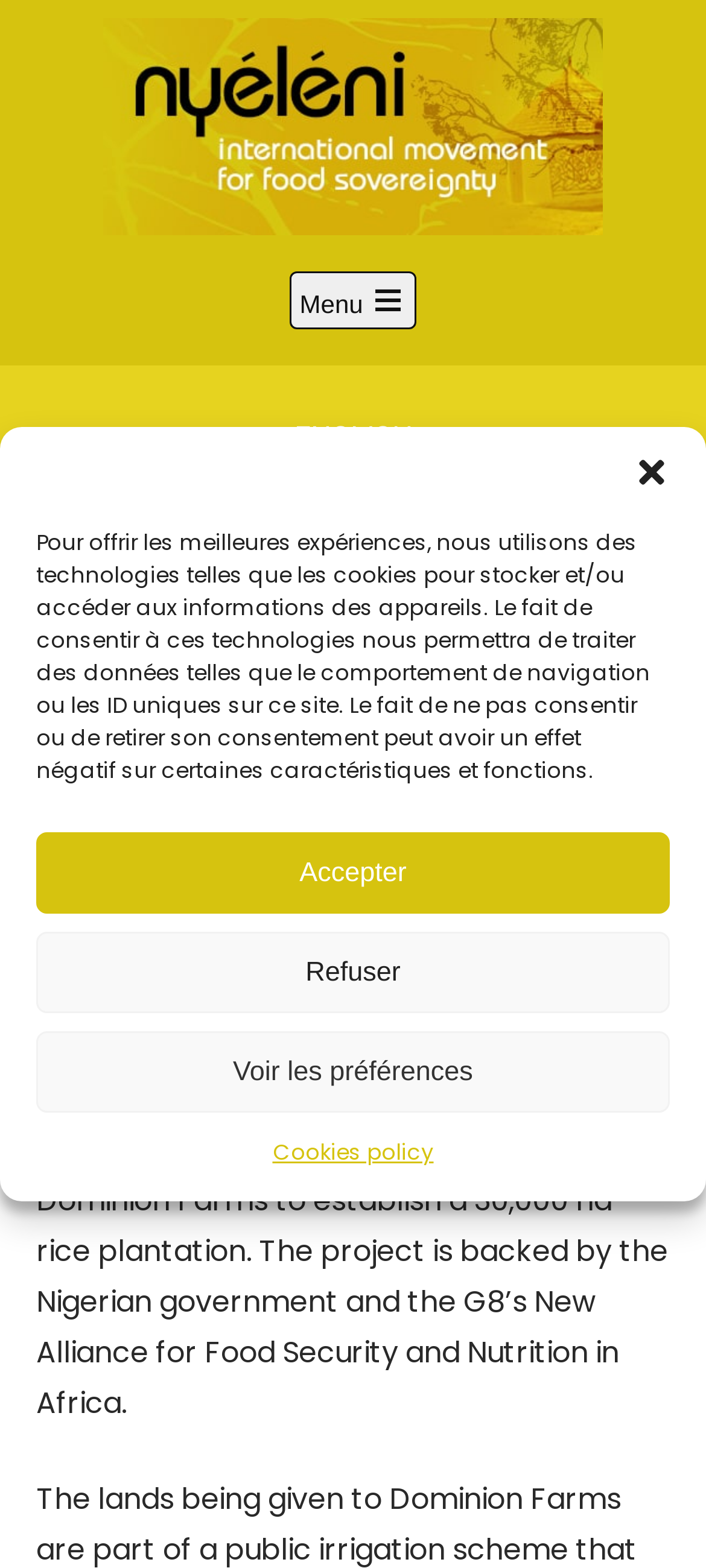Determine the coordinates of the bounding box that should be clicked to complete the instruction: "Check website privacy". The coordinates should be represented by four float numbers between 0 and 1: [left, top, right, bottom].

None